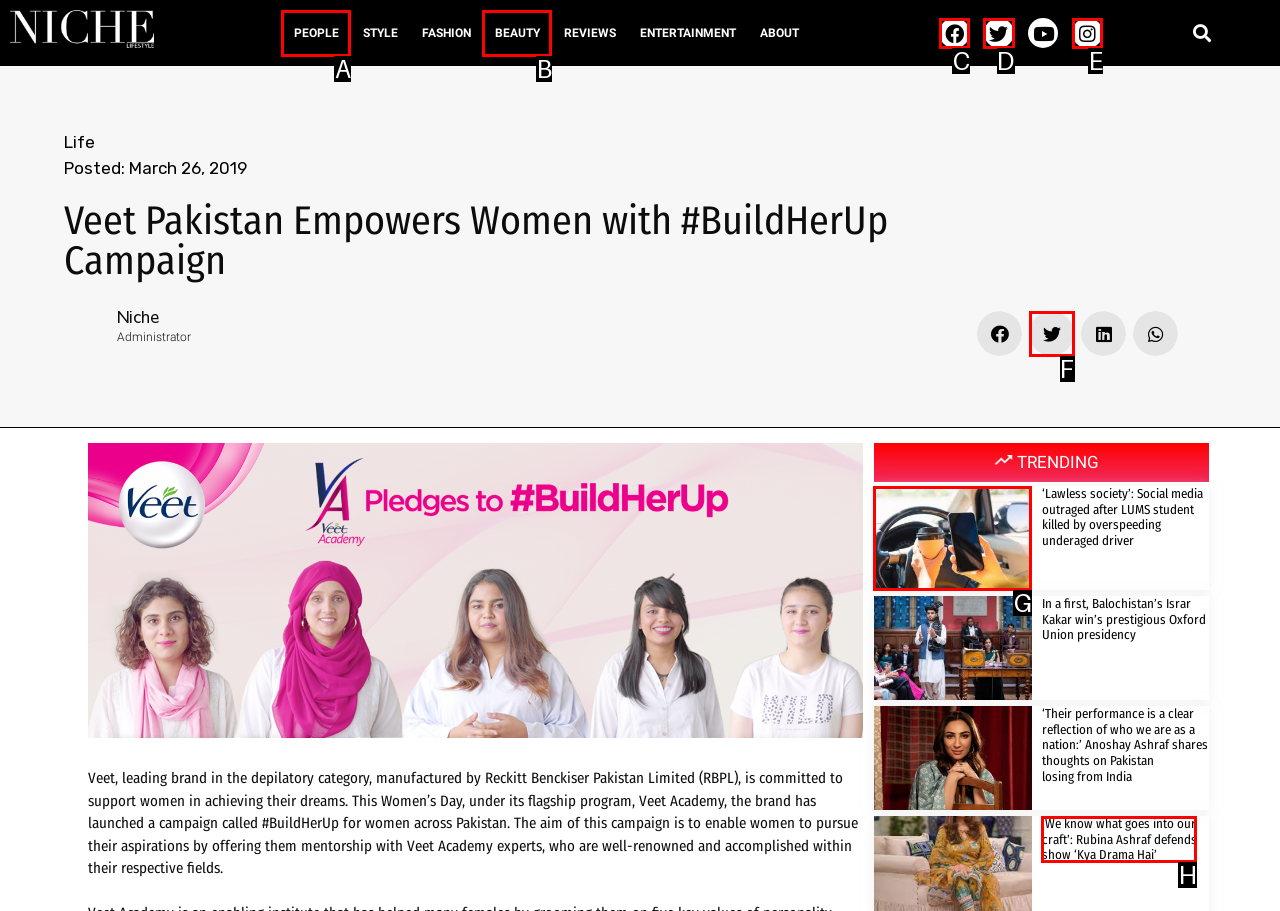Which HTML element matches the description: Instagram the best? Answer directly with the letter of the chosen option.

E